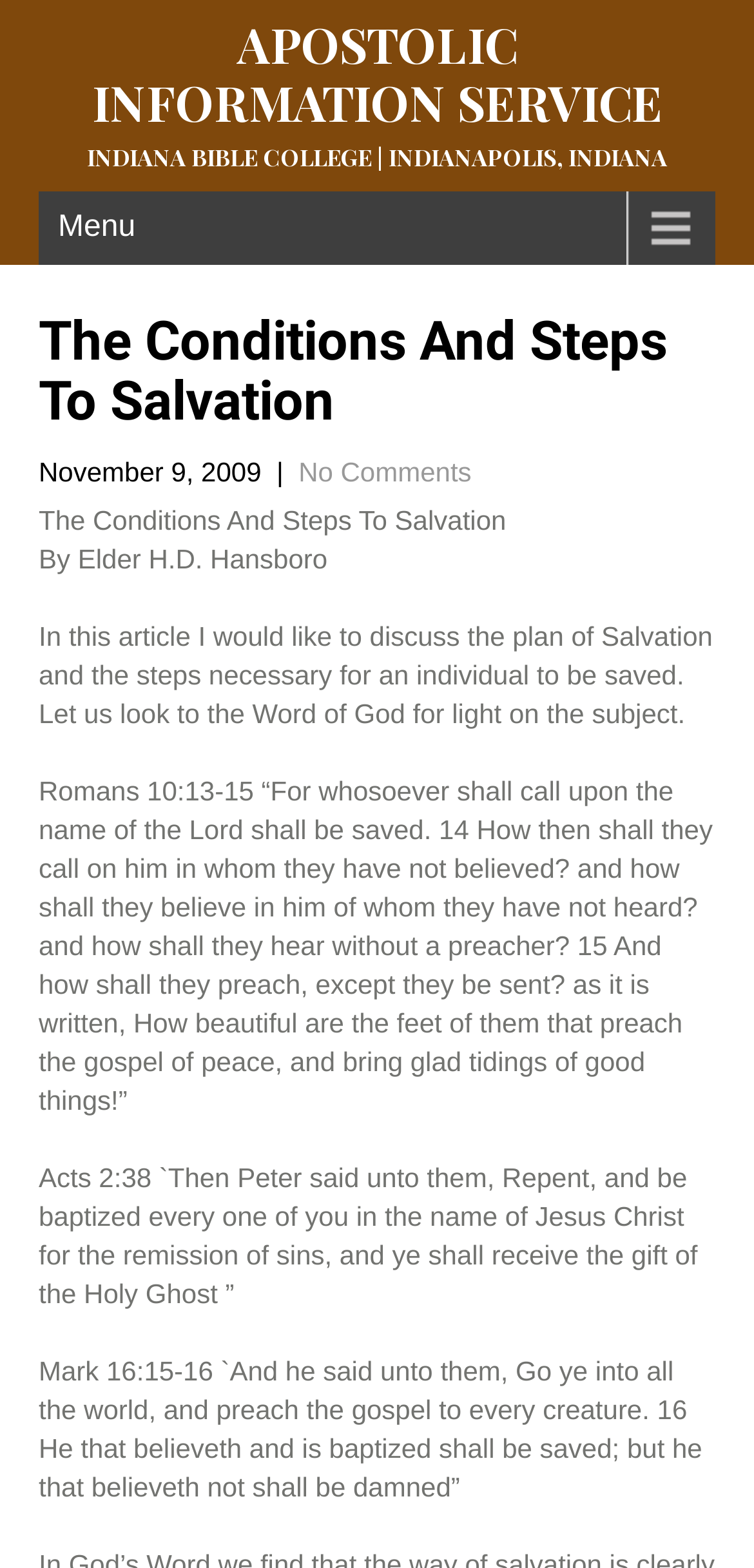Elaborate on the information and visuals displayed on the webpage.

This webpage is an article titled "The Conditions And Steps To Salvation" by Elder H.D. Hansboro. At the top, there is a header section that spans the entire width of the page, containing a link to "APOSTOLIC INFORMATION SERVICE INDIANA BIBLE COLLEGE | INDIANAPOLIS, INDIANA" and a button labeled "Menu". Below the header, there is a heading that displays the title of the article.

On the left side of the page, there is a section that displays the date "November 9, 2009" and a link labeled "No Comments". Below this section, there is a brief introduction to the article, which discusses the plan of salvation and the necessary steps for an individual to be saved.

The main content of the article is divided into three sections, each containing a biblical quote. The first section quotes Romans 10:13-15, which discusses the importance of calling upon the name of the Lord to be saved. The second section quotes Acts 2:38, which emphasizes the need for repentance and baptism in the name of Jesus Christ for the remission of sins. The third section quotes Mark 16:15-16, which commands believers to preach the gospel to every creature and emphasizes the importance of baptism for salvation.

Throughout the article, the text is arranged in a clear and readable format, with headings and paragraphs that are easy to follow. There are no images on the page, and the focus is on the written content.